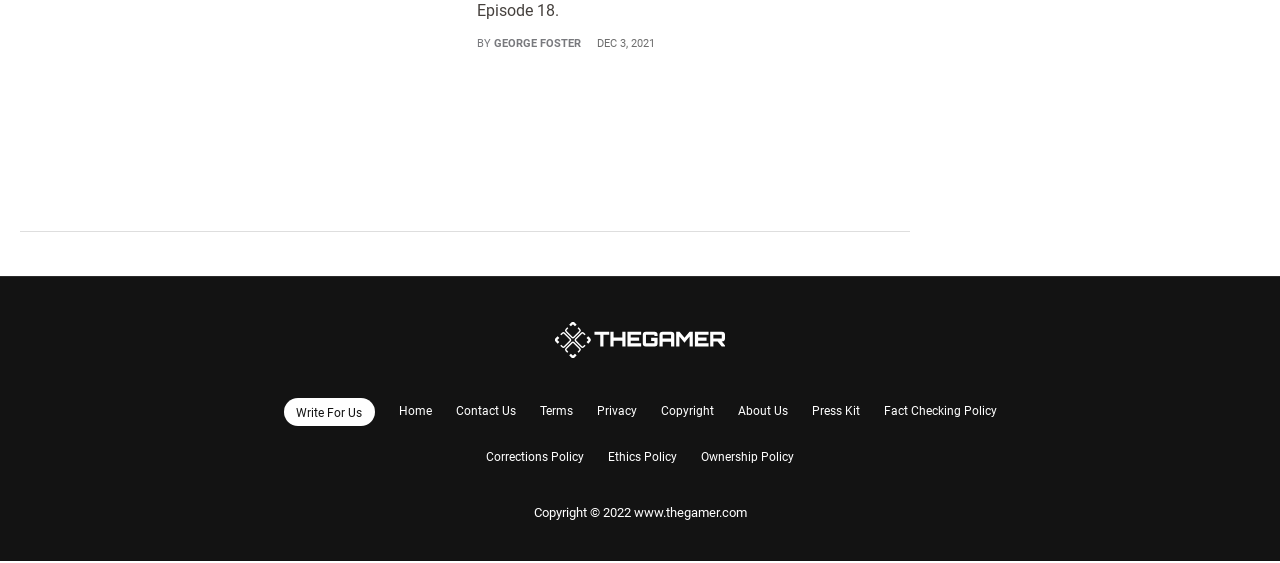Please provide a comprehensive response to the question based on the details in the image: What is the website's copyright information?

The copyright information is mentioned at the bottom of the webpage, stating 'Copyright 2022 www.thegamer.com', indicating that the website's content is copyrighted by www.thegamer.com in 2022.